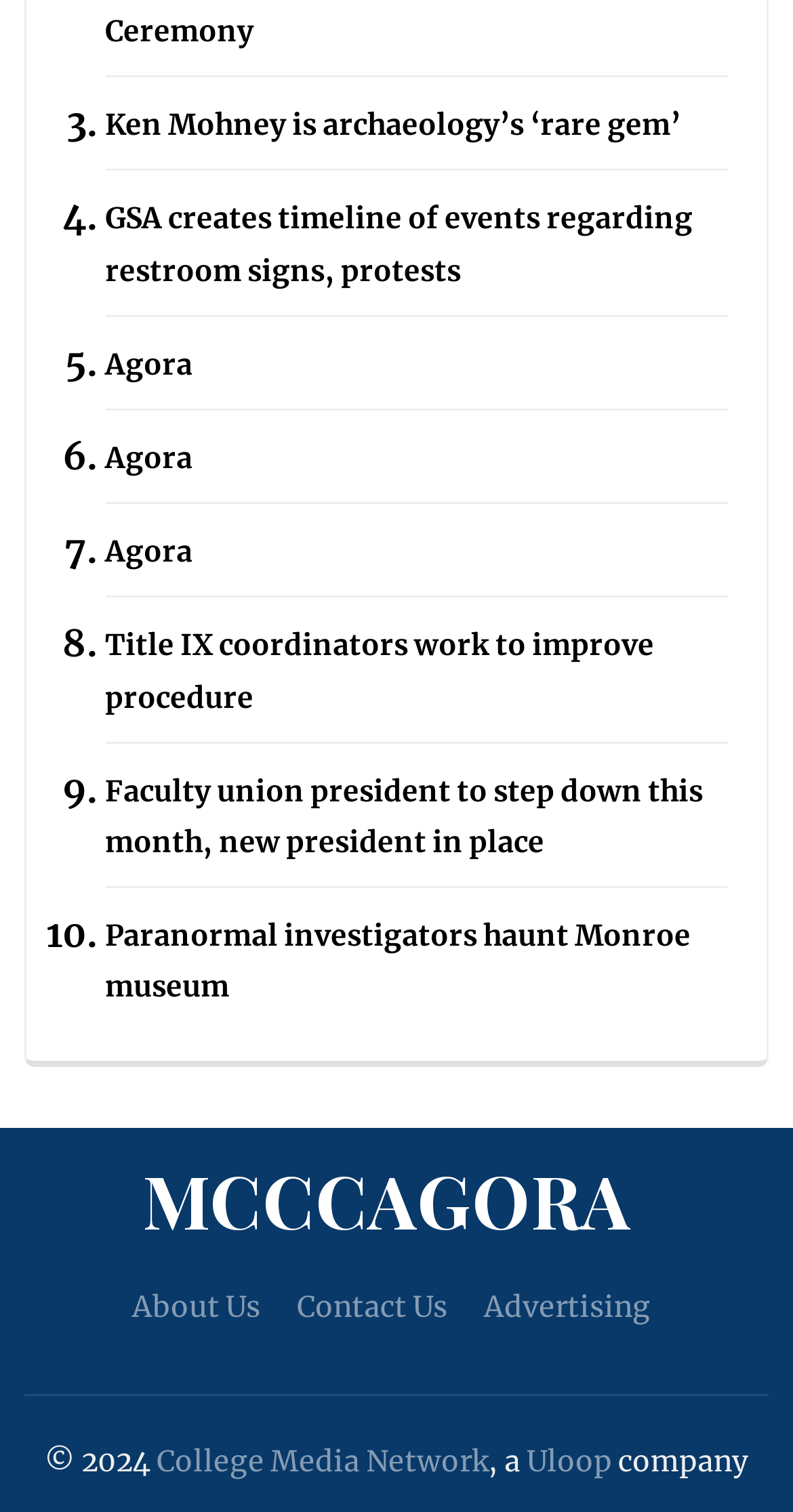Specify the bounding box coordinates of the area to click in order to execute this command: 'read about Title IX coordinators work to improve procedure'. The coordinates should consist of four float numbers ranging from 0 to 1, and should be formatted as [left, top, right, bottom].

[0.133, 0.415, 0.825, 0.473]